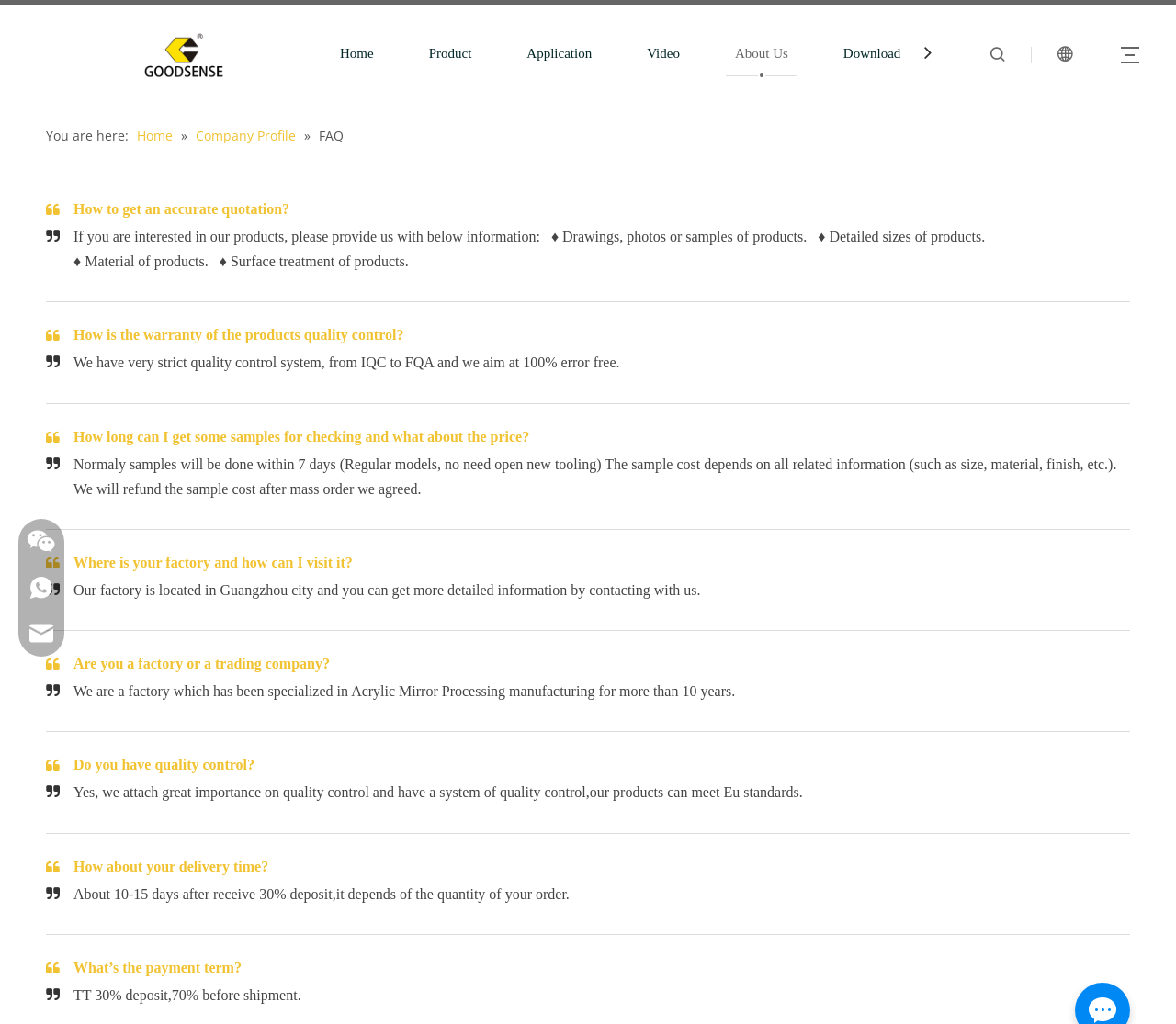What is the company's main product?
Based on the visual, give a brief answer using one word or a short phrase.

Acrylic Mirror Sheet